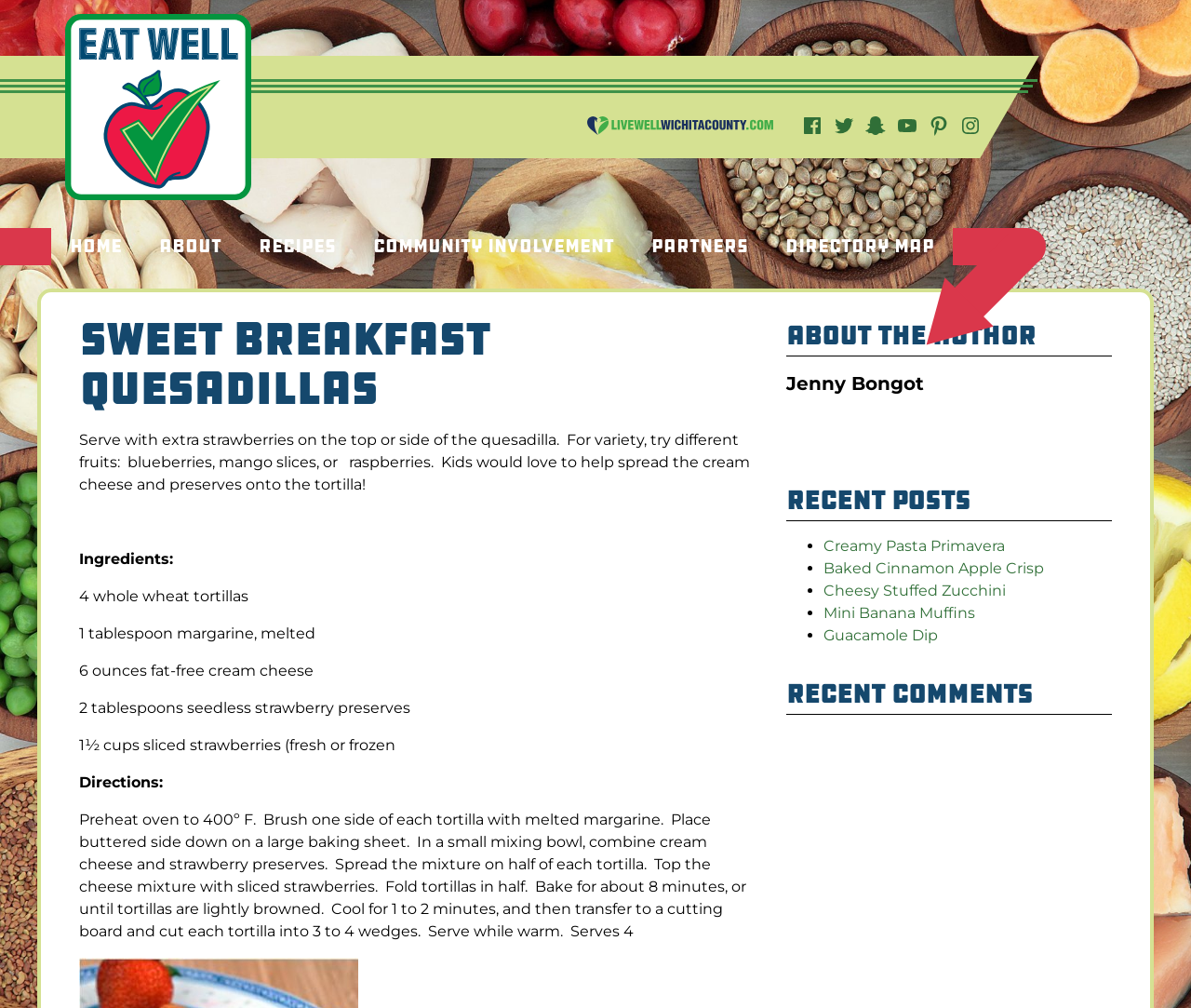Please examine the image and answer the question with a detailed explanation:
What is the author's name of the recipe?

I identified the author's name by looking at the heading element with the text 'About the Author' and the subsequent heading element with the text 'Jenny Bongot', which indicates that Jenny Bongot is the author of the recipe.